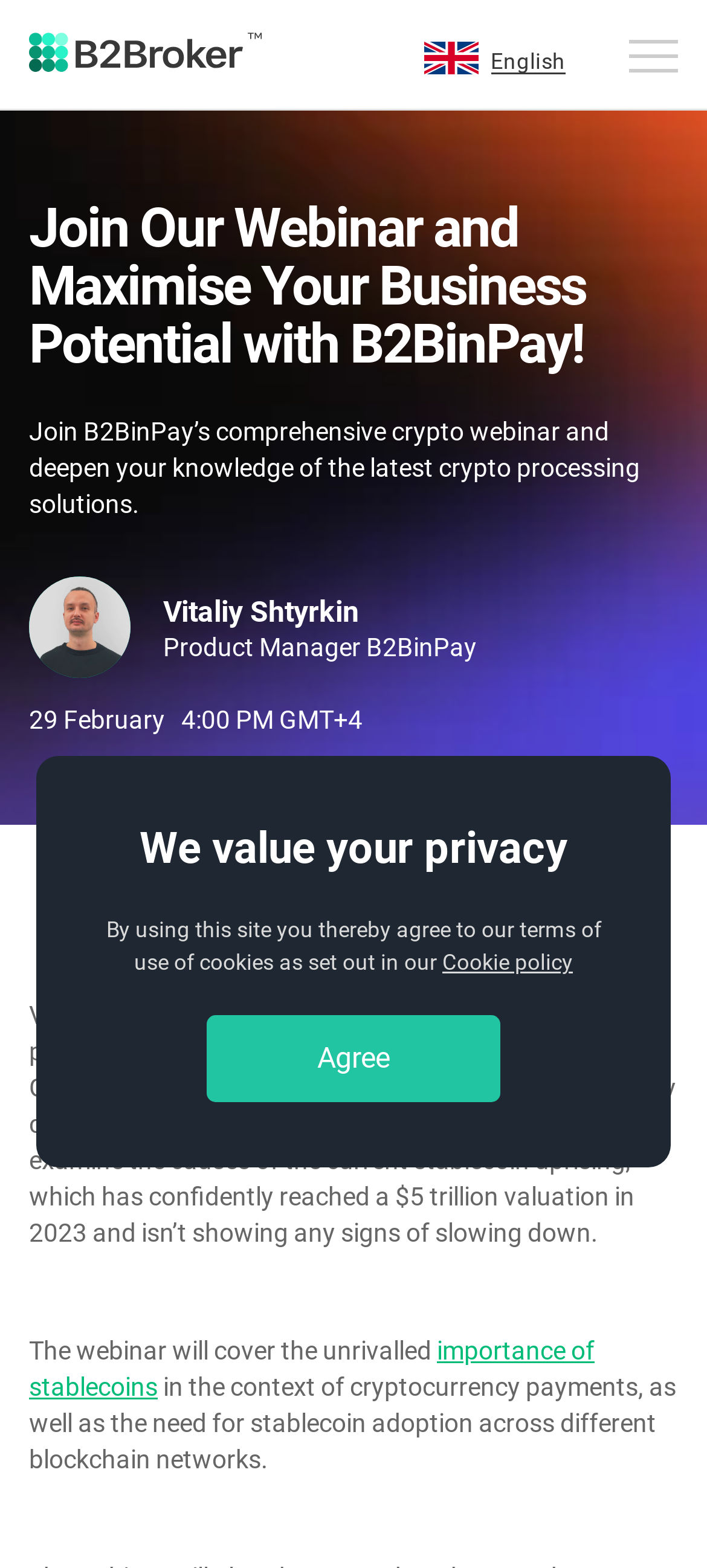Review the image closely and give a comprehensive answer to the question: Who is the presenter of the webinar?

The presenter of the webinar is Vitaliy Shtyrkin, which can be determined by reading the static text 'Vitaliy Shtyrkin' and 'Product Manager B2BinPay' which provides the name and title of the presenter.